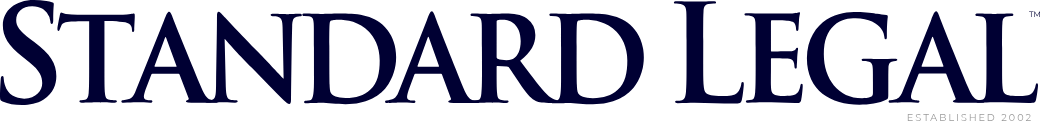What type of software does Standard Legal offer?
Please respond to the question thoroughly and include all relevant details.

Standard Legal is a service known for offering self-help legal document software tailored to assist users in incorporating their businesses effectively in the United States.